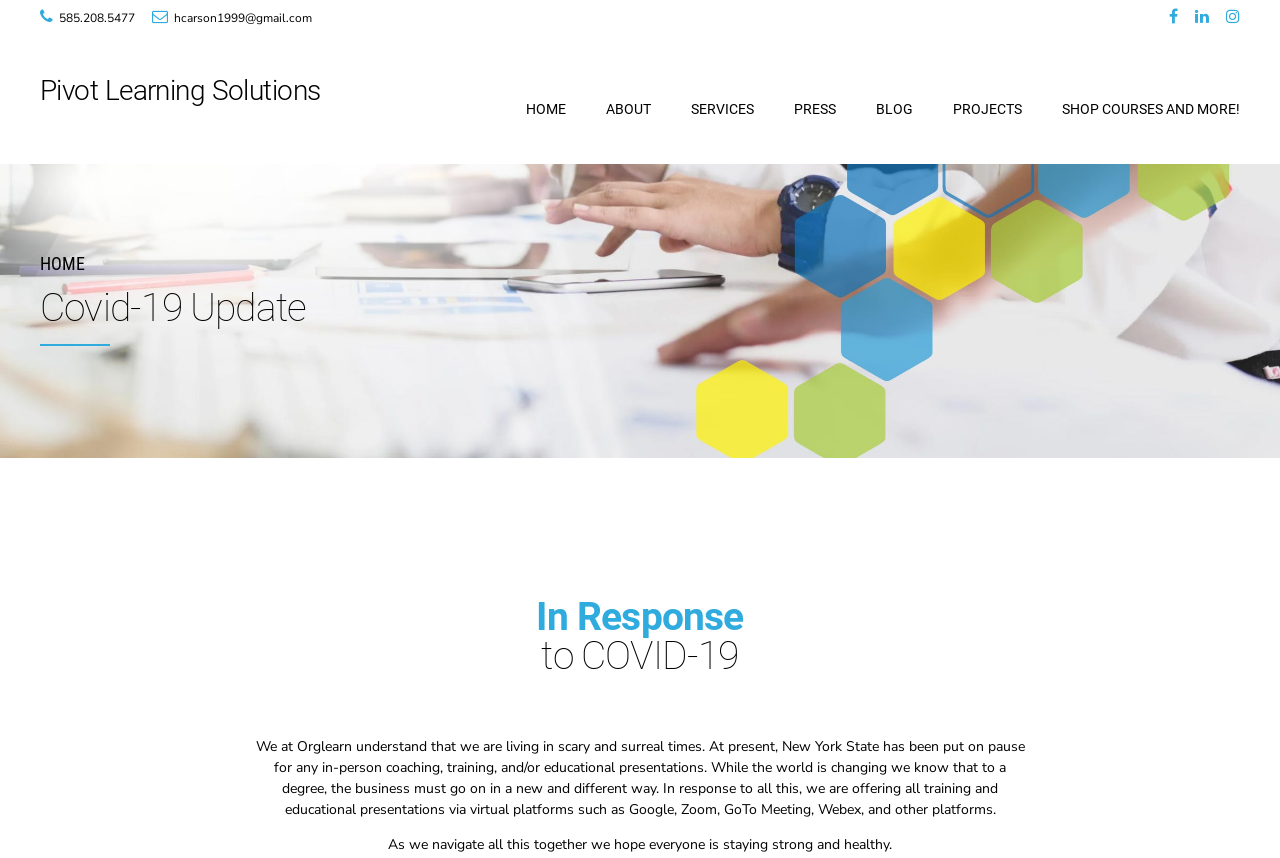Identify and provide the bounding box for the element described by: "VIRTUAL LEARNING".

[0.524, 0.485, 0.743, 0.539]